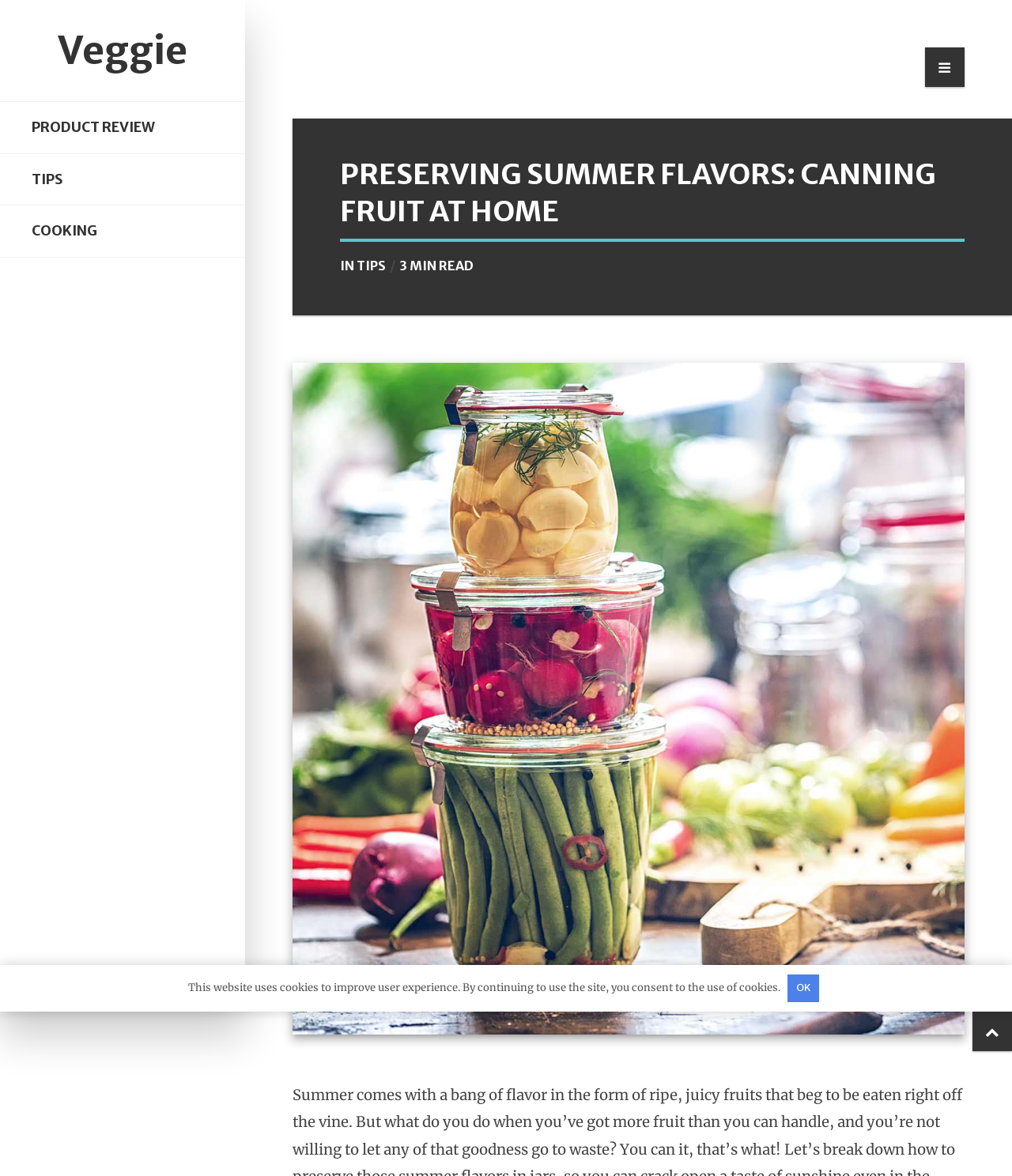What is the icon on the top right corner?
Observe the image and answer the question with a one-word or short phrase response.

uf0c9